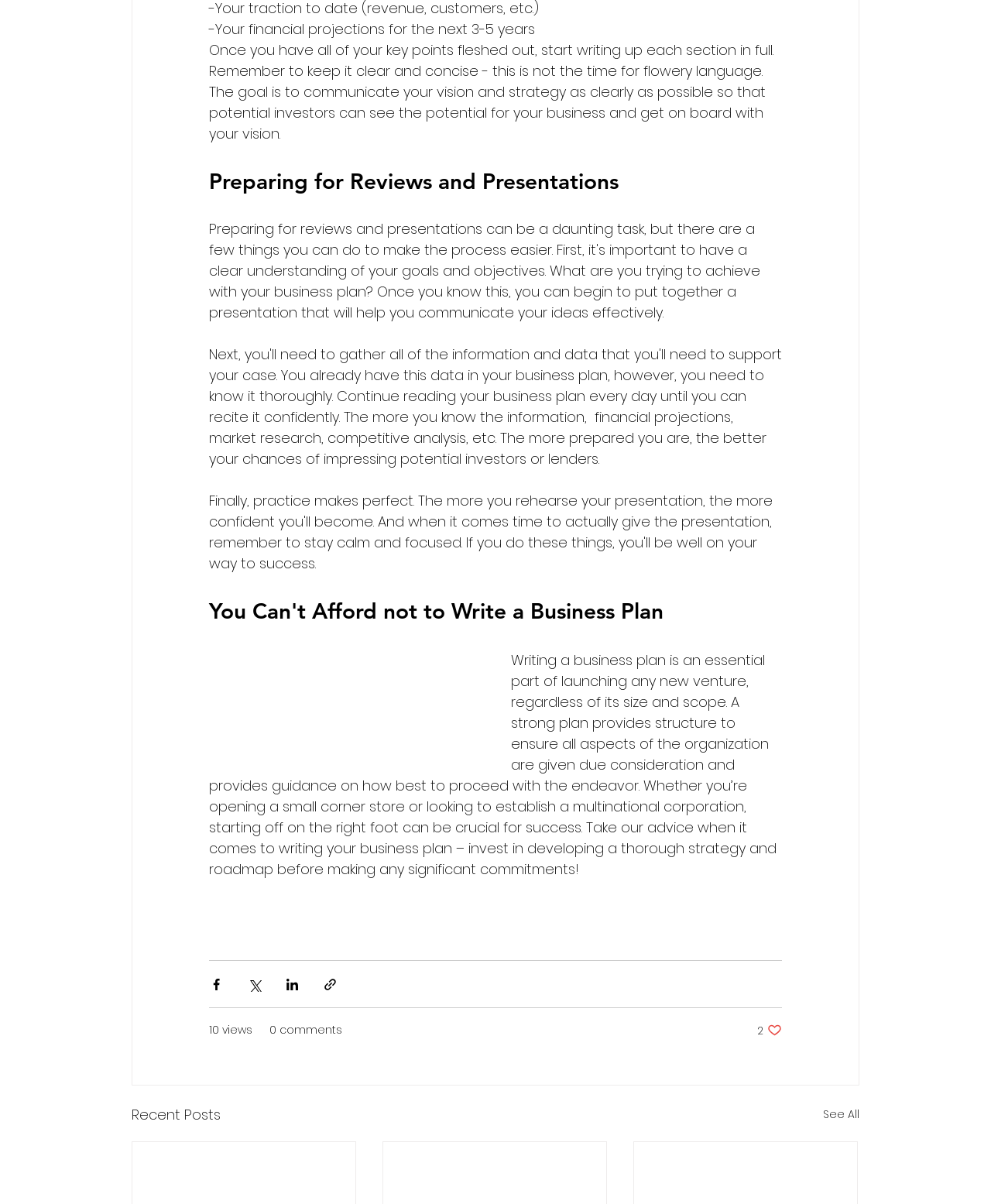With reference to the image, please provide a detailed answer to the following question: What is the purpose of a business plan?

Based on the text, a business plan provides structure to ensure all aspects of the organization are given due consideration and provides guidance on how best to proceed with the endeavor, which implies that its purpose is to guide the business towards success.